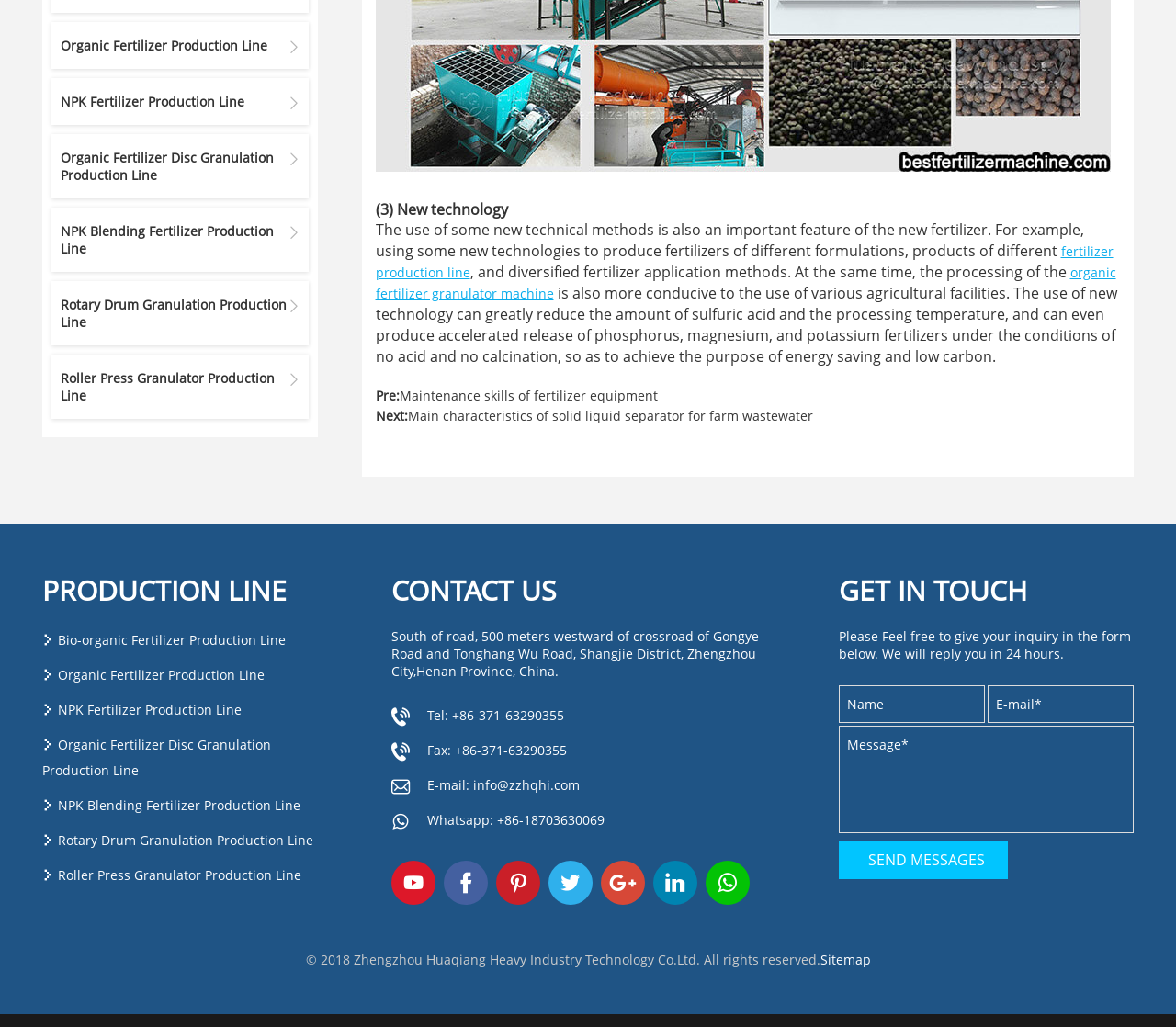Refer to the image and provide an in-depth answer to the question:
What is the phone number of the company?

I found the phone number by looking at the CONTACT US section, where it is written in a link element.